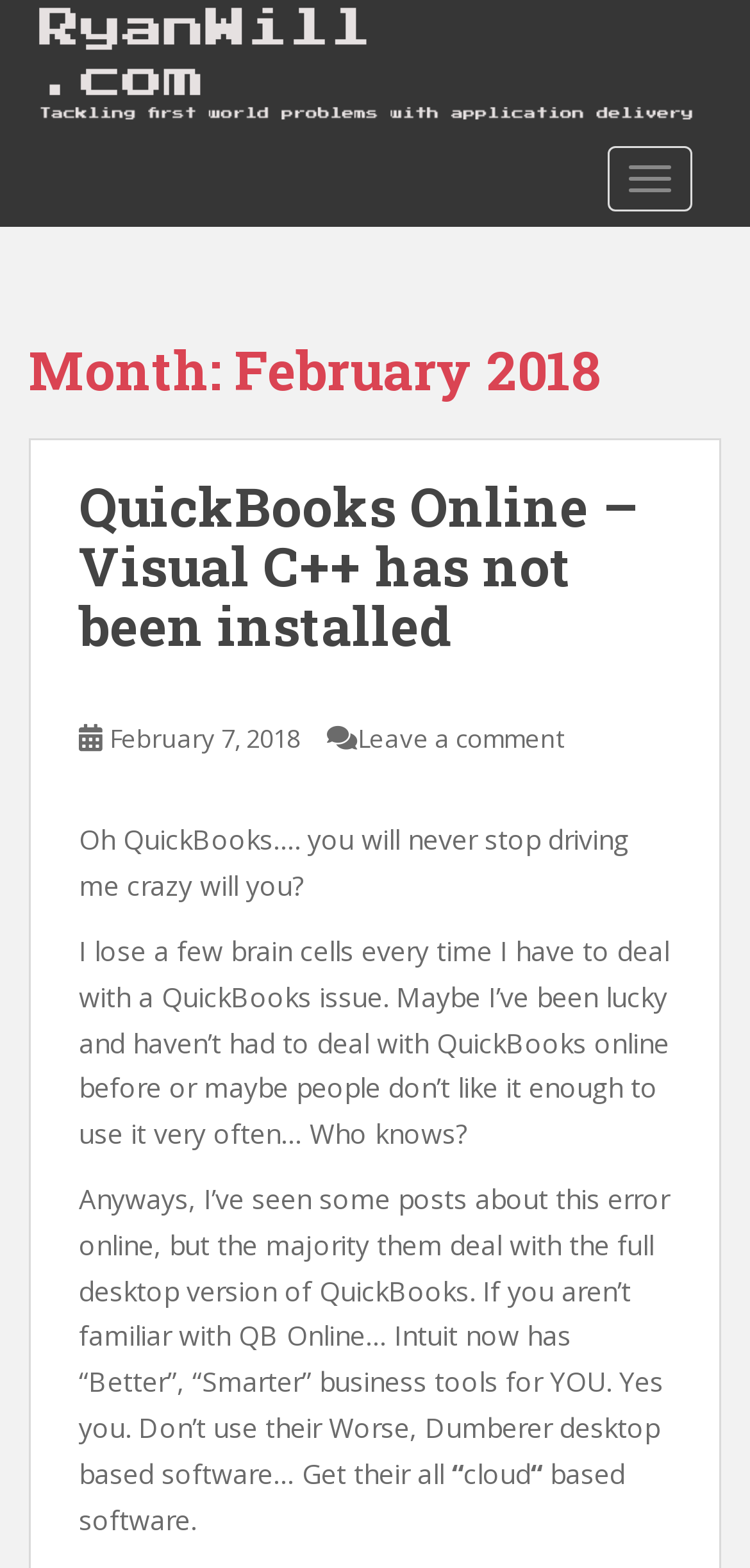Summarize the webpage in an elaborate manner.

The webpage is a blog post titled "February 2018" on RyanWill.com. At the top left, there is a link to RyanWill.com accompanied by an image with the same name. On the top right, there is a button labeled "TOGGLE NAVIGATION". 

Below the top section, there is a header section that spans the entire width of the page. It contains a heading that reads "Month: February 2018". 

Underneath the header section, there is a subheading that reads "QuickBooks Online – Visual C++ has not been installed". This subheading is accompanied by a link with the same text. To the right of the subheading, there is a link to a specific date, "February 7, 2018", and a "Leave a comment" link.

The main content of the blog post starts below the subheading. It consists of four paragraphs of text. The first paragraph begins with "Oh QuickBooks…. you will never stop driving me crazy will you?". The second paragraph is a longer block of text that discusses the author's frustration with QuickBooks issues. The third paragraph is another block of text that continues the discussion about QuickBooks Online. The fourth paragraph is a single word, "cloud", followed by the continuation of the sentence in the next line, "based software."